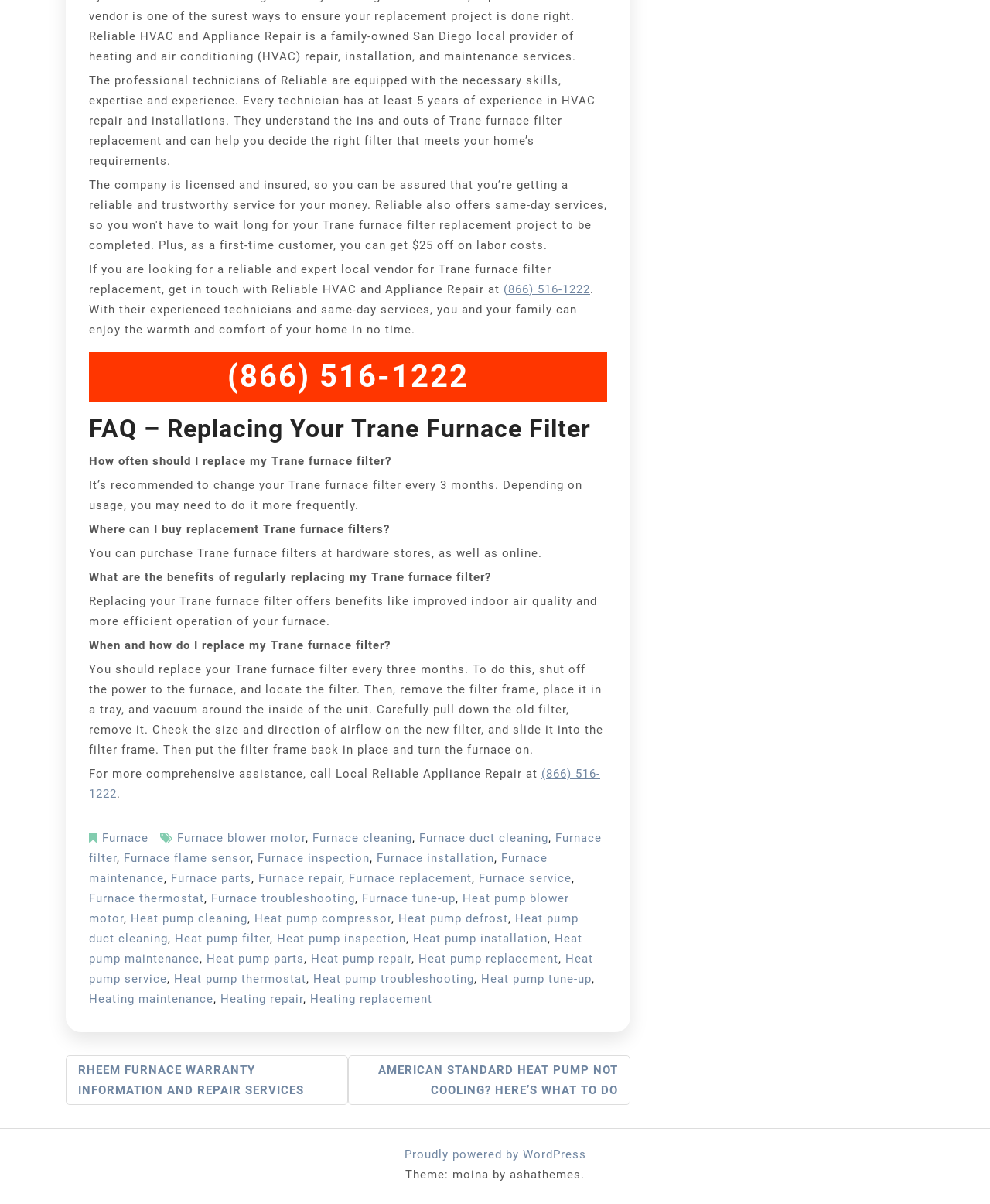What is the purpose of the footer section at the bottom of the webpage?
Please provide a comprehensive and detailed answer to the question.

The footer section at the bottom of the webpage contains a list of links to related furnace and heat pump services, such as furnace cleaning, furnace filter, heat pump defrost, etc. The purpose of this section is to provide easy access to these related services for the users.